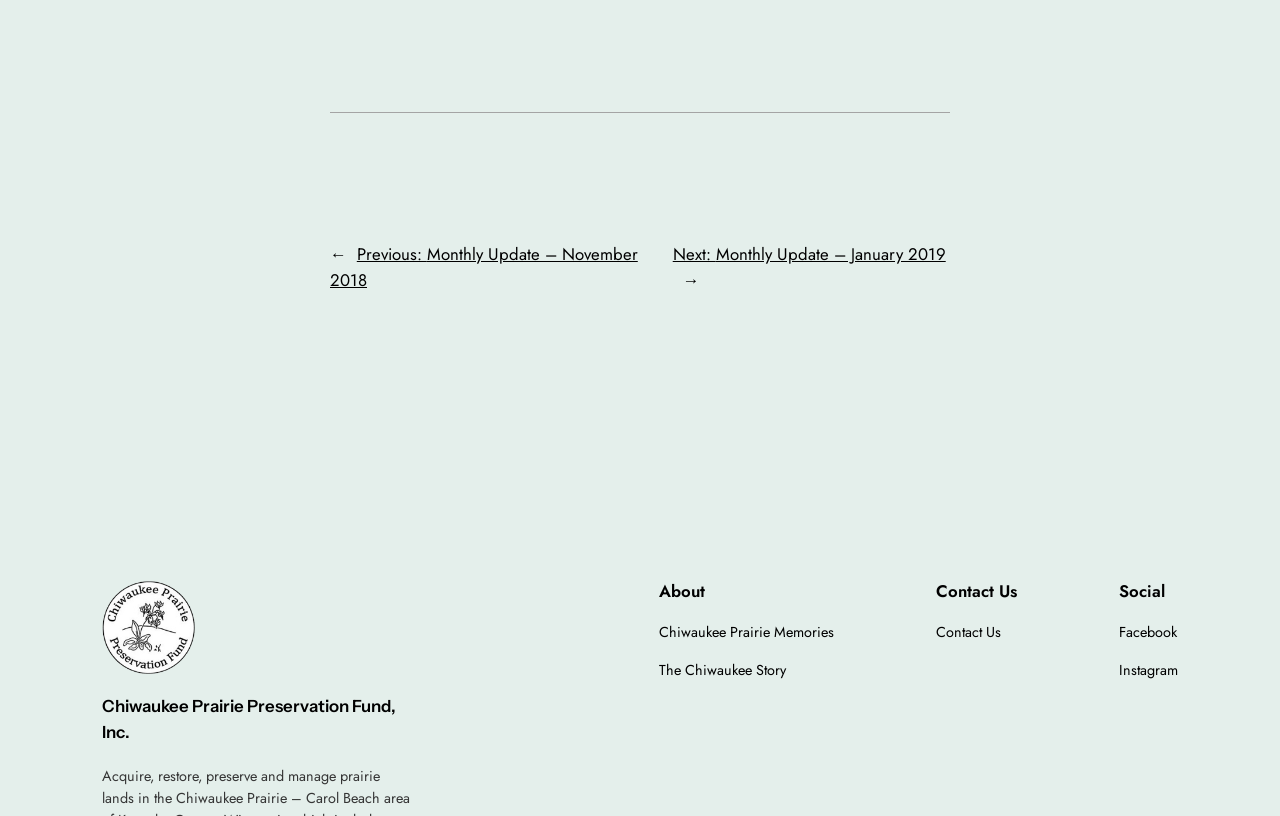Please respond to the question with a concise word or phrase:
How many social media links are there in the footer?

2